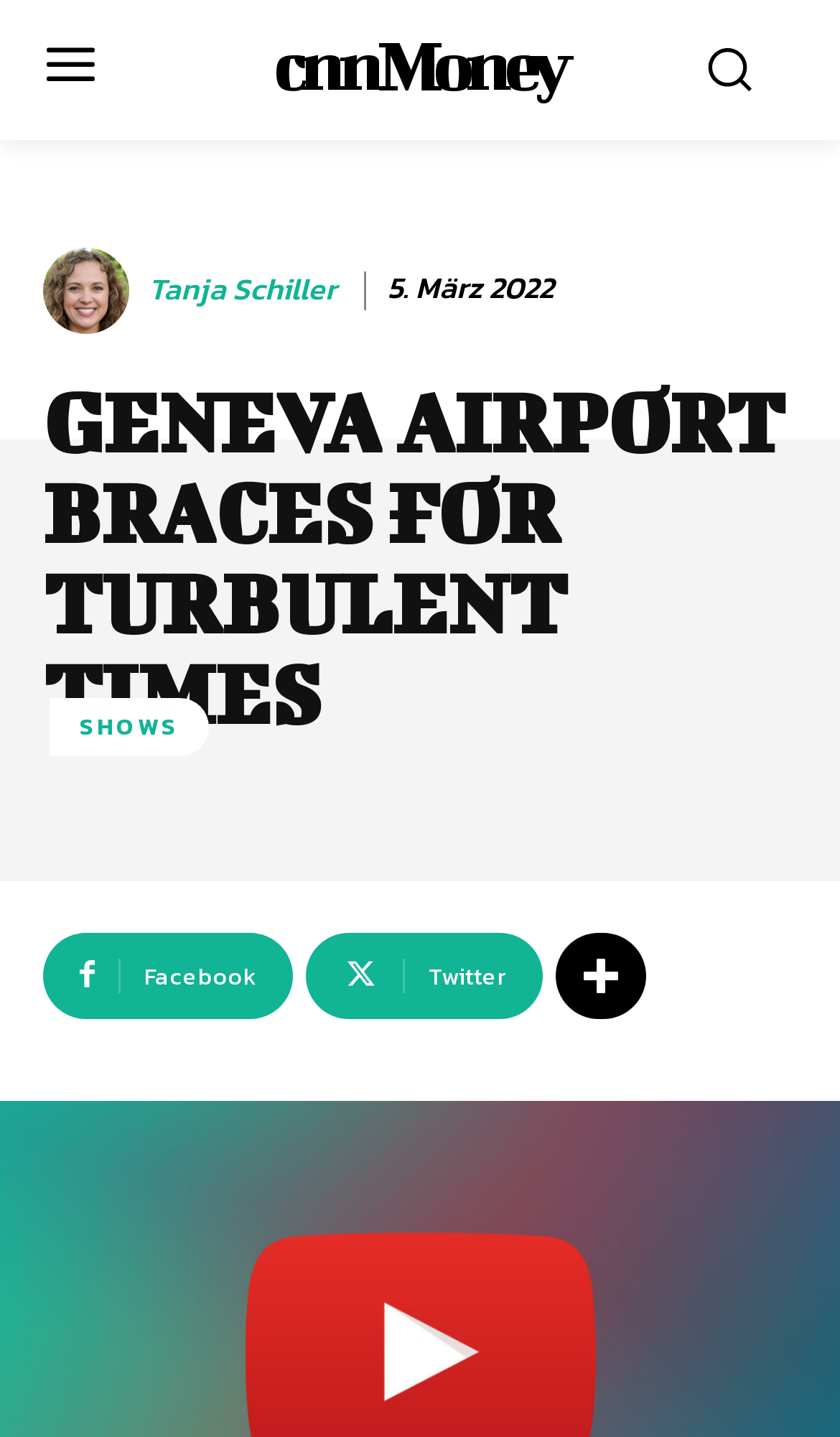Determine the bounding box coordinates of the element that should be clicked to execute the following command: "Visit cnnMoney".

[0.186, 0.0, 0.814, 0.09]